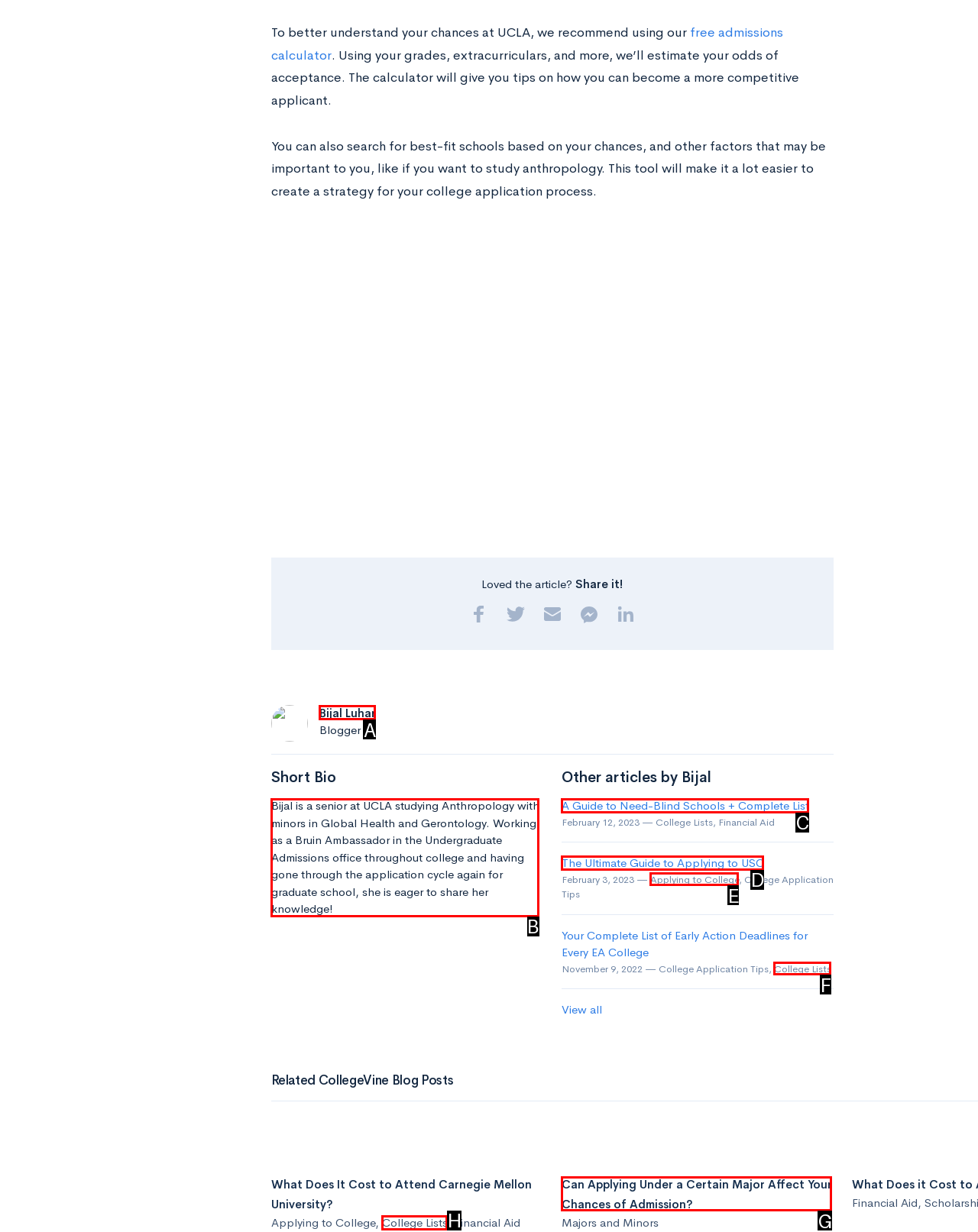Choose the HTML element you need to click to achieve the following task: Read the article by Bijal Luhar
Respond with the letter of the selected option from the given choices directly.

B